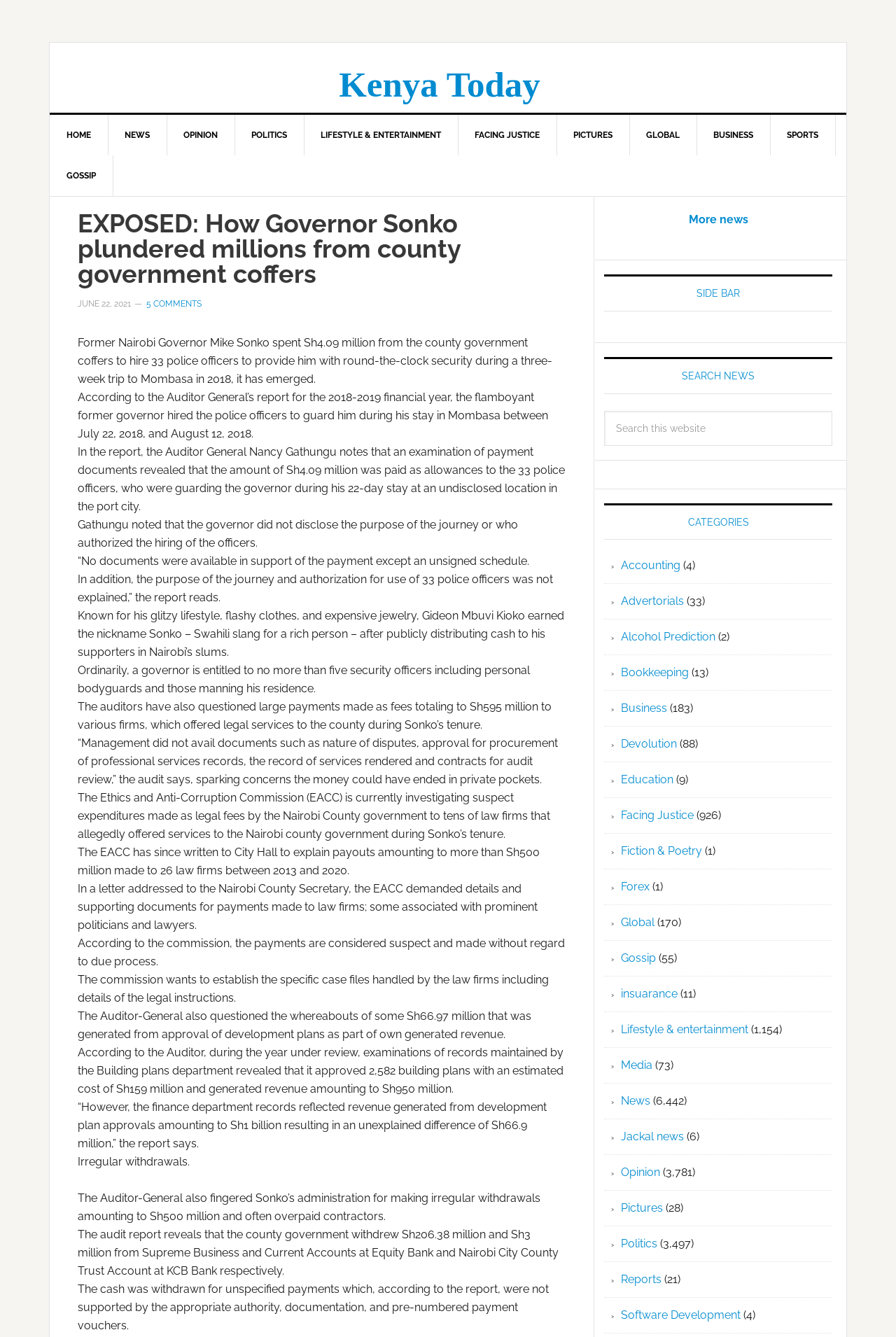Identify the bounding box coordinates of the element that should be clicked to fulfill this task: "Click on the 'GOSSIP' link". The coordinates should be provided as four float numbers between 0 and 1, i.e., [left, top, right, bottom].

[0.859, 0.086, 0.933, 0.116]